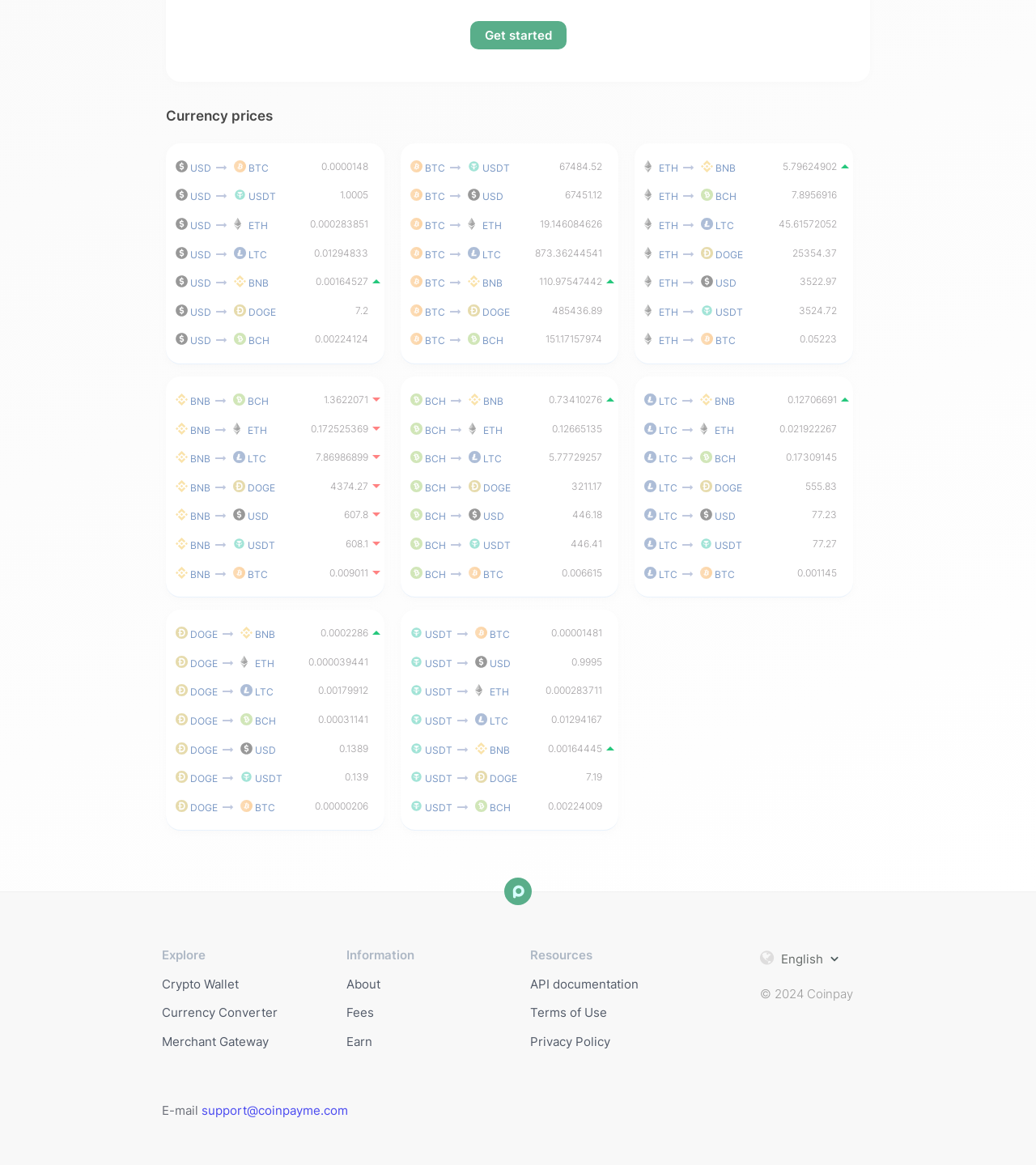Please identify the bounding box coordinates of the element's region that I should click in order to complete the following instruction: "Explore Crypto Wallet". The bounding box coordinates consist of four float numbers between 0 and 1, i.e., [left, top, right, bottom].

[0.156, 0.838, 0.23, 0.851]